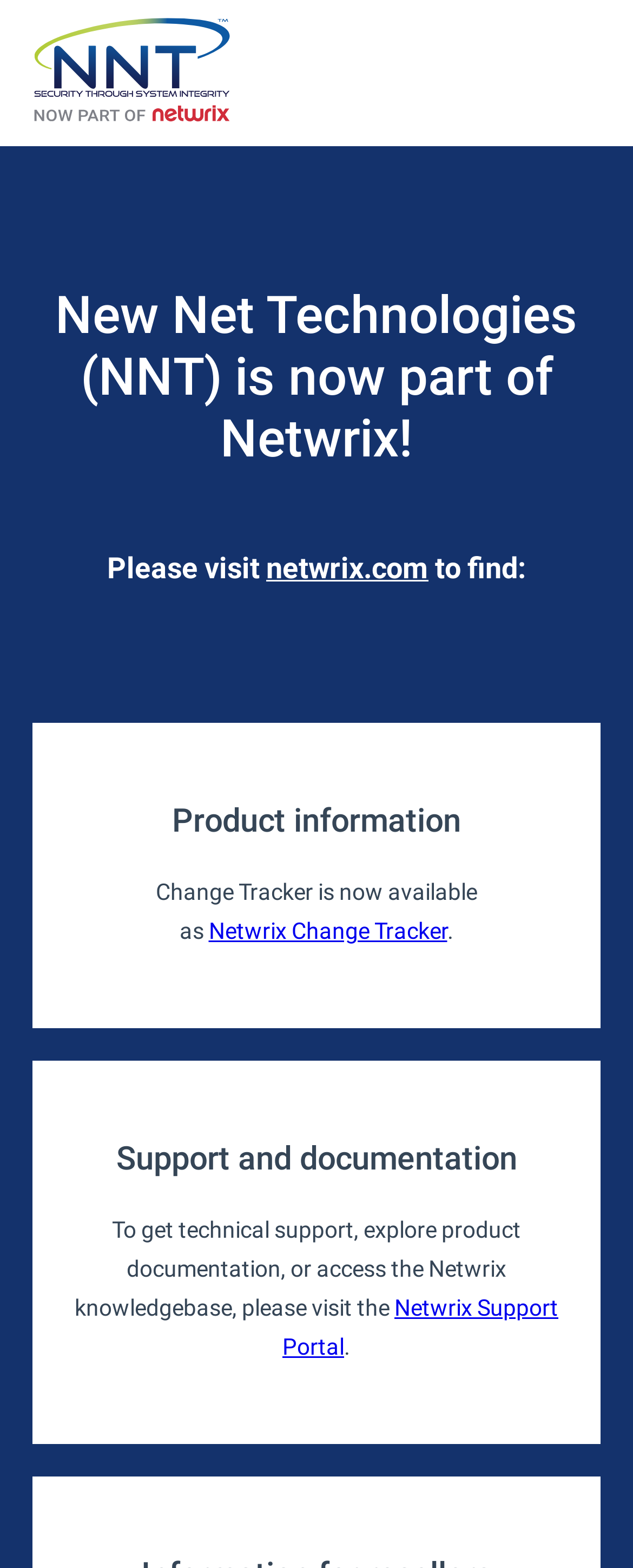Refer to the image and answer the question with as much detail as possible: How many links are there on the webpage?

I counted the links on the webpage and found four links: 'NNT', 'netwrix.com', 'Netwrix Change Tracker', and 'Netwrix Support Portal'.